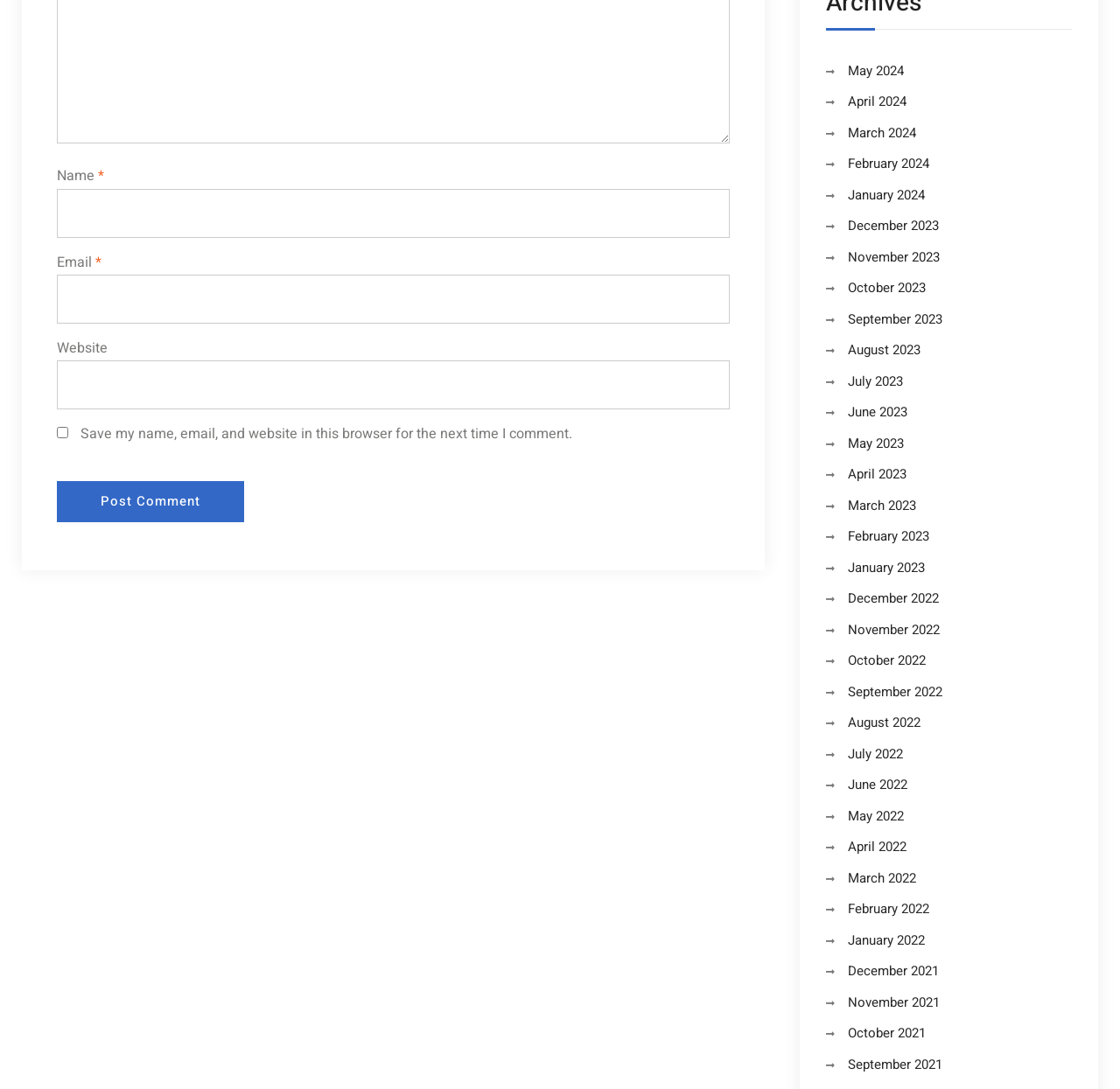Determine the coordinates of the bounding box for the clickable area needed to execute this instruction: "Enter your website".

[0.051, 0.331, 0.652, 0.376]